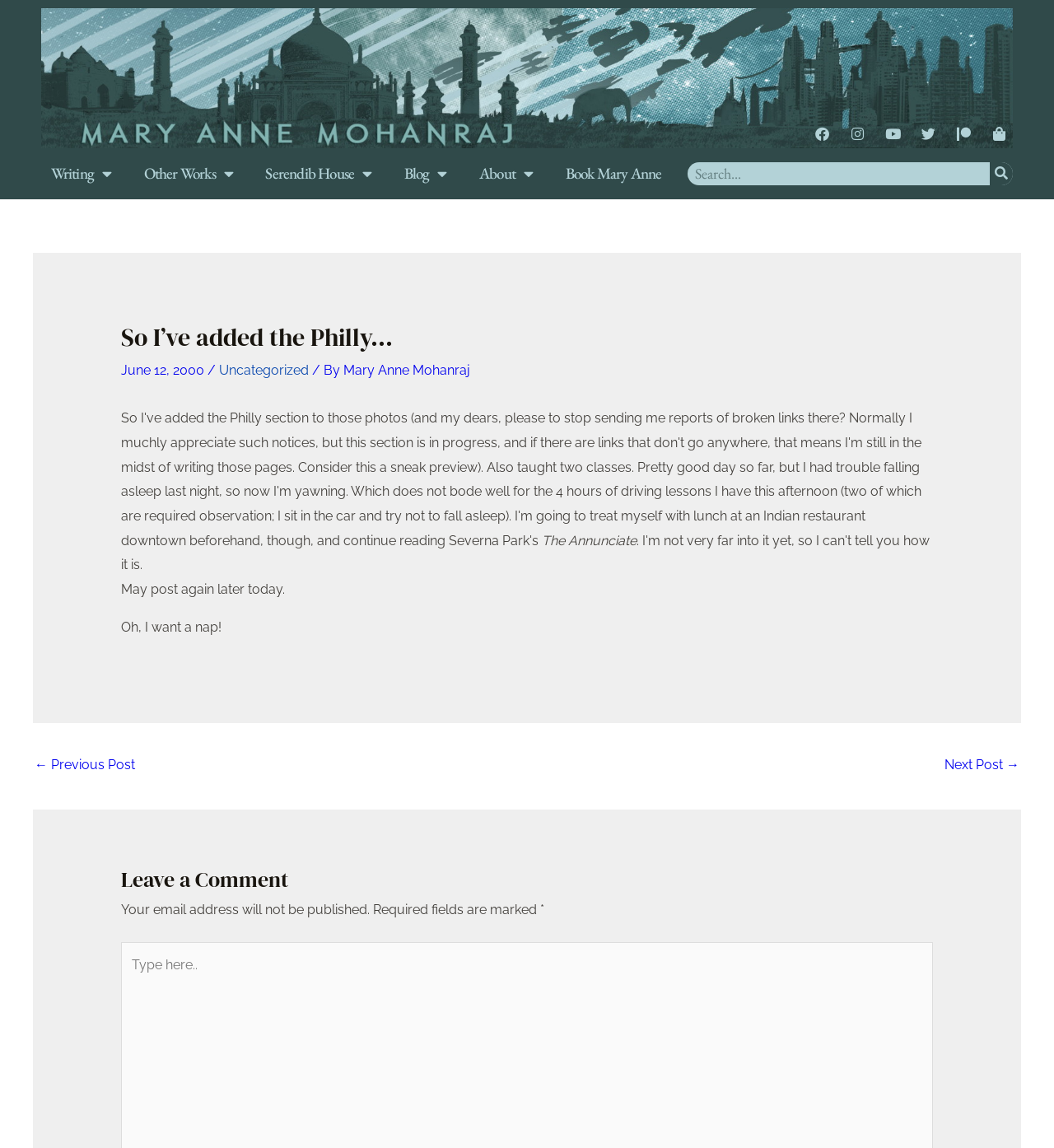Predict the bounding box of the UI element that fits this description: "Serendib House".

[0.236, 0.13, 0.368, 0.172]